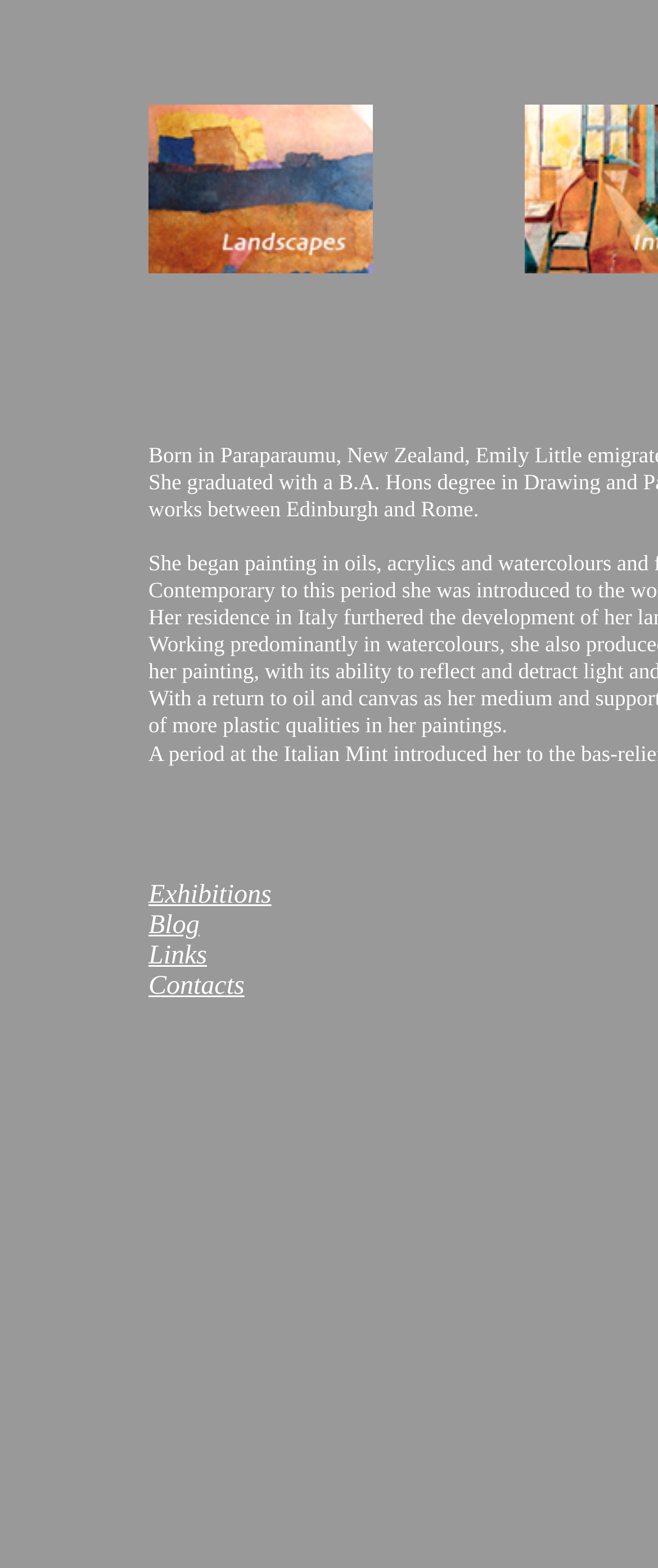What is the first menu item?
Respond with a short answer, either a single word or a phrase, based on the image.

Landscapes